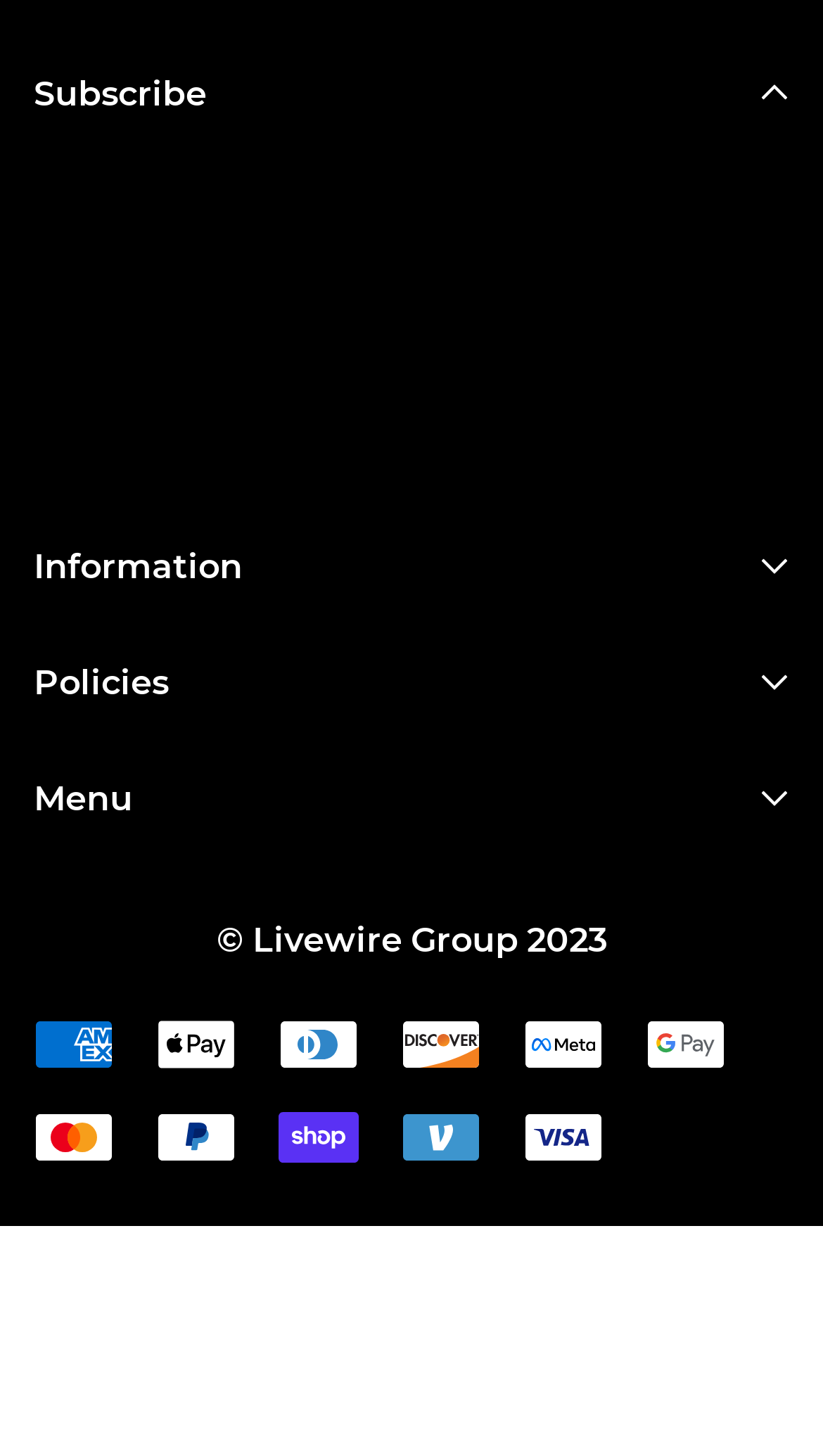Please indicate the bounding box coordinates for the clickable area to complete the following task: "View the Privacy Policy". The coordinates should be specified as four float numbers between 0 and 1, i.e., [left, top, right, bottom].

[0.041, 0.609, 0.336, 0.643]